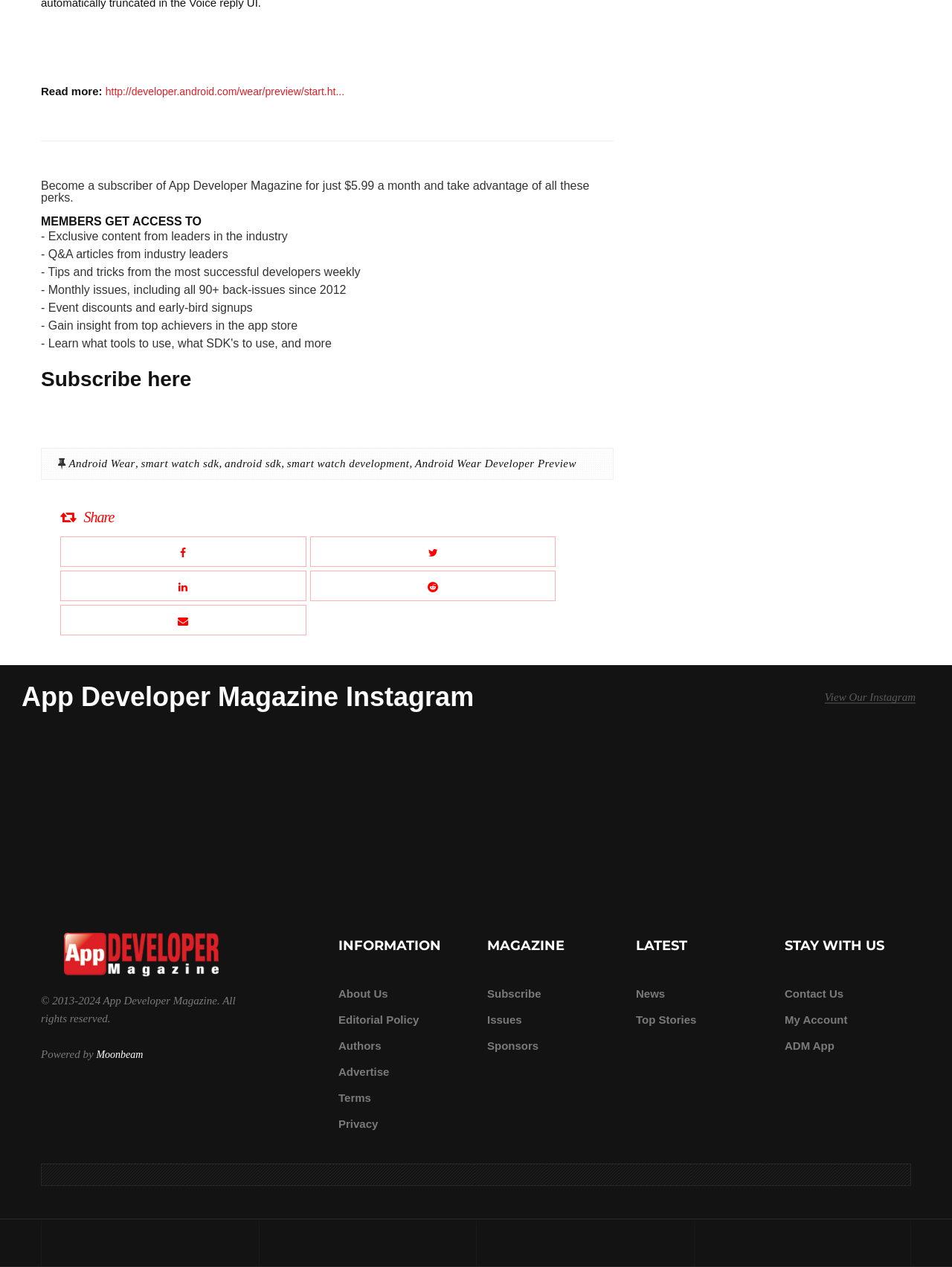Provide a brief response to the question below using a single word or phrase: 
What is the subscription price?

$5.99 a month